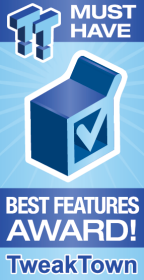Illustrate the image with a detailed and descriptive caption.

The image showcases the "Best Features Award" badge from TweakTown, highlighting a product recognized for its exceptional features. The design features a blue box with a check mark, symbolizing excellence and approval. Accompanying the graphic are the words "MUST HAVE" at the top, exuding endorsement, while "BEST FEATURES AWARD!" is prominently displayed, signaling its distinction in evaluation. This award emblem illustrates TweakTown's commitment to recognizing products that offer outstanding functionalities, making it a valuable accolade for the featured item, especially in the competitive tech landscape.